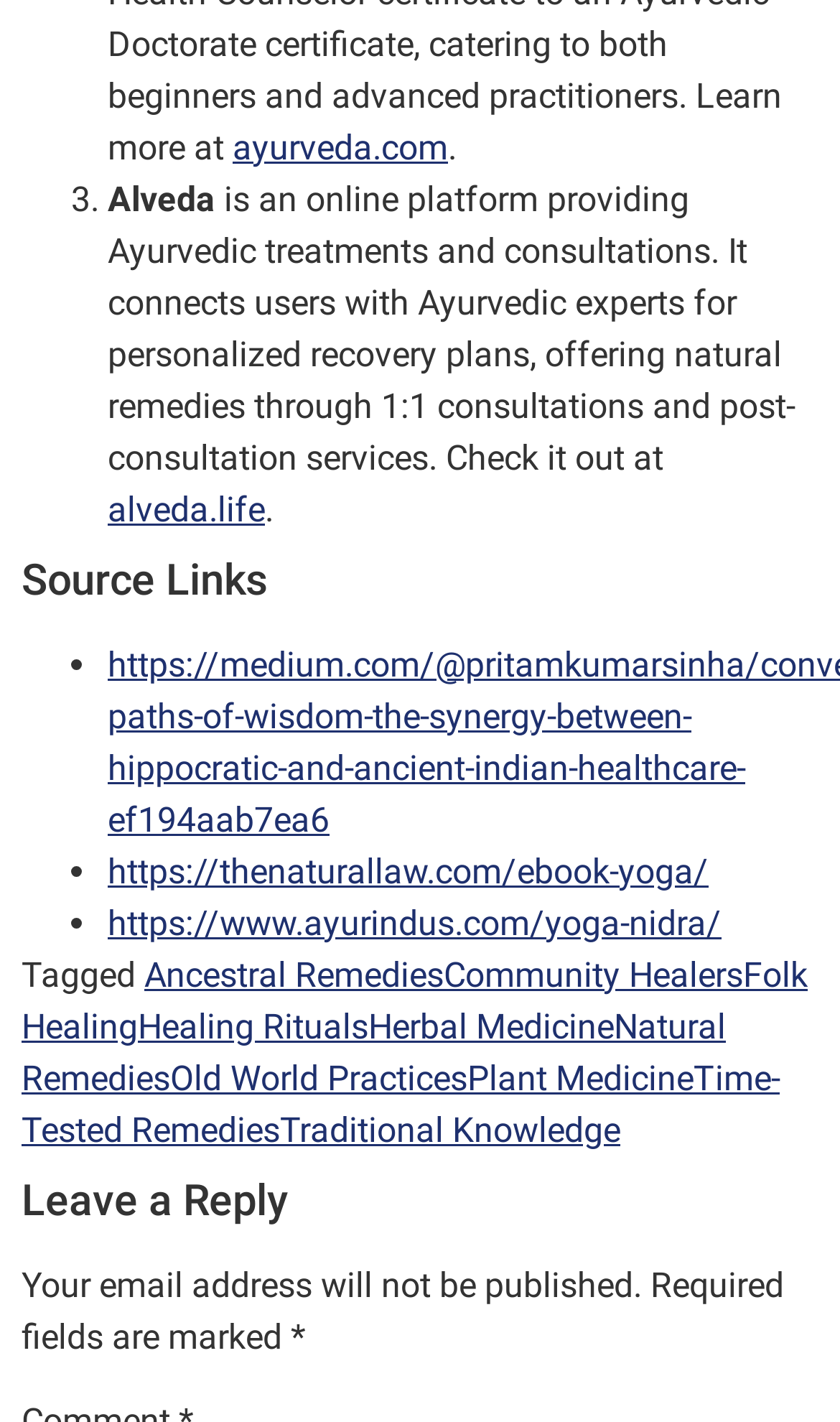Please provide a short answer using a single word or phrase for the question:
How many links are under 'Source Links'?

3